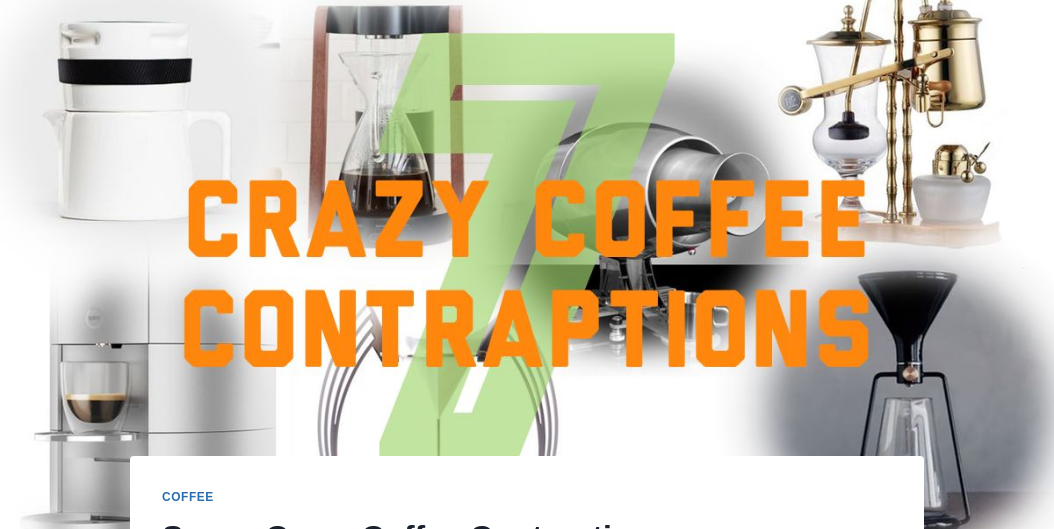Provide a short, one-word or phrase answer to the question below:
What type of coffee maker is intricately designed?

Siphon coffee maker